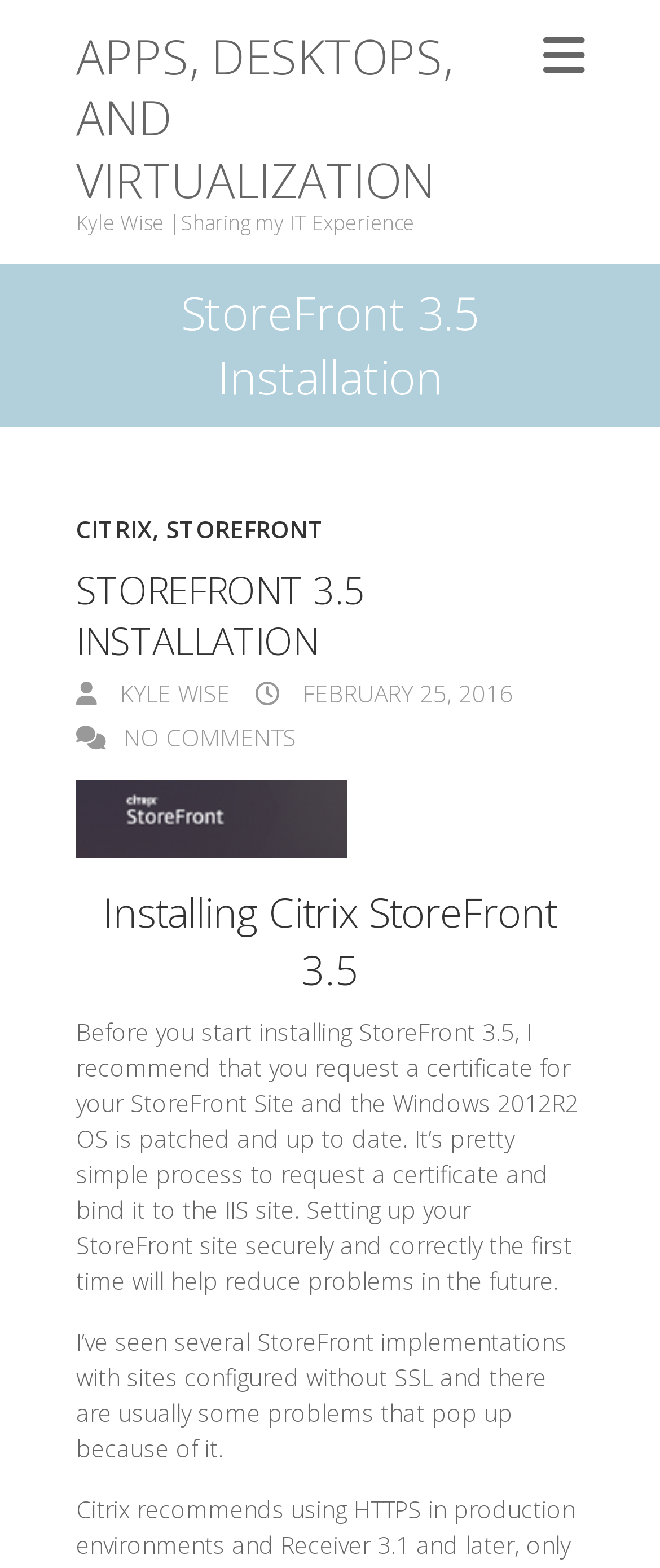What is recommended before installing StoreFront 3.5?
Please use the image to deliver a detailed and complete answer.

According to the text, before installing StoreFront 3.5, it is recommended to request a certificate for the StoreFront site and ensure the Windows 2012R2 OS is patched and up to date.